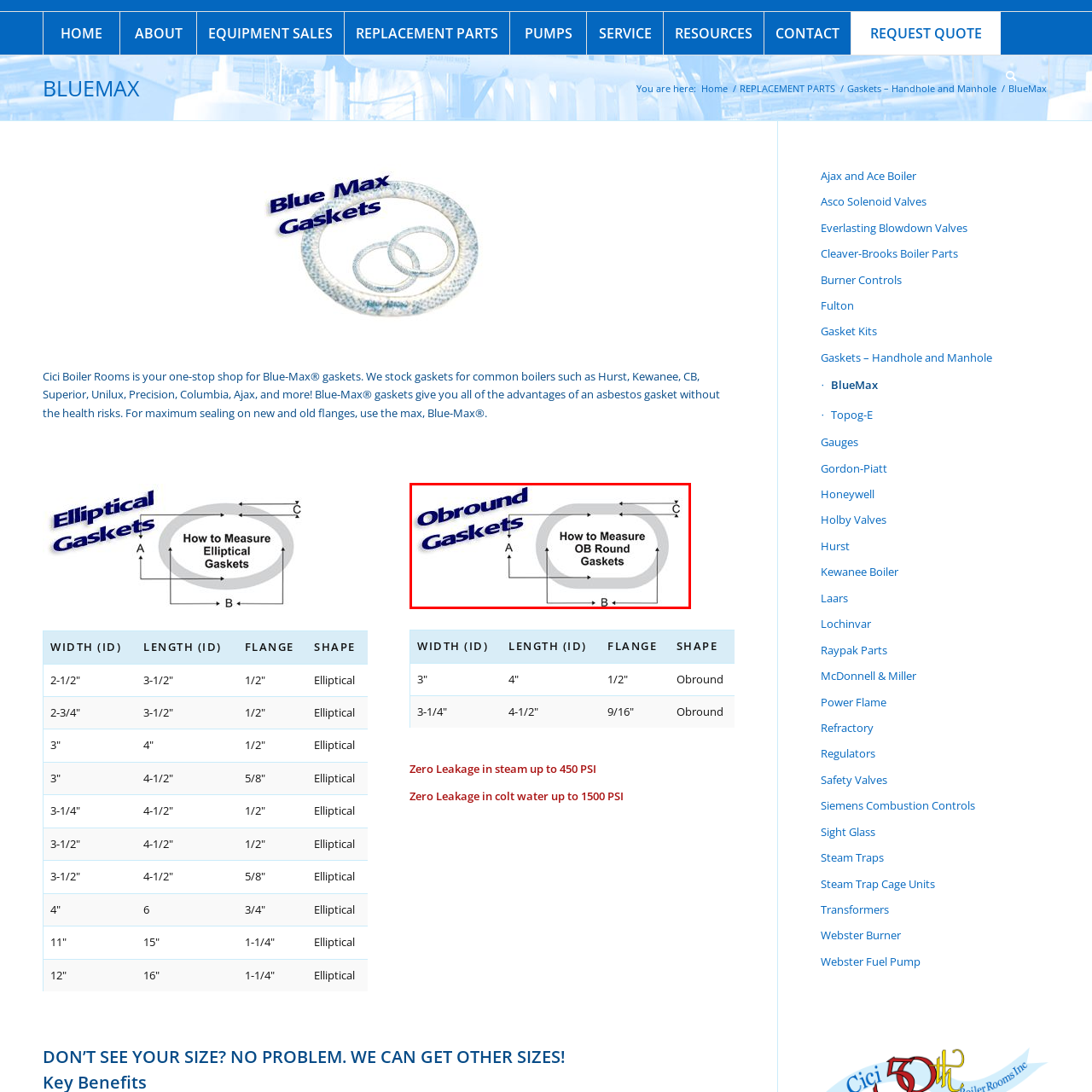Please scrutinize the image marked by the red boundary and answer the question that follows with a detailed explanation, using the image as evidence: 
What is the purpose of accurate measurement in gasket installation?

The caption emphasizes the importance of accurate measurement to achieve optimal sealing performance, which implies that inaccurate measurement can lead to leaks. This is further supported by the context of the image, which is focused on measuring obround gaskets for boiler systems.